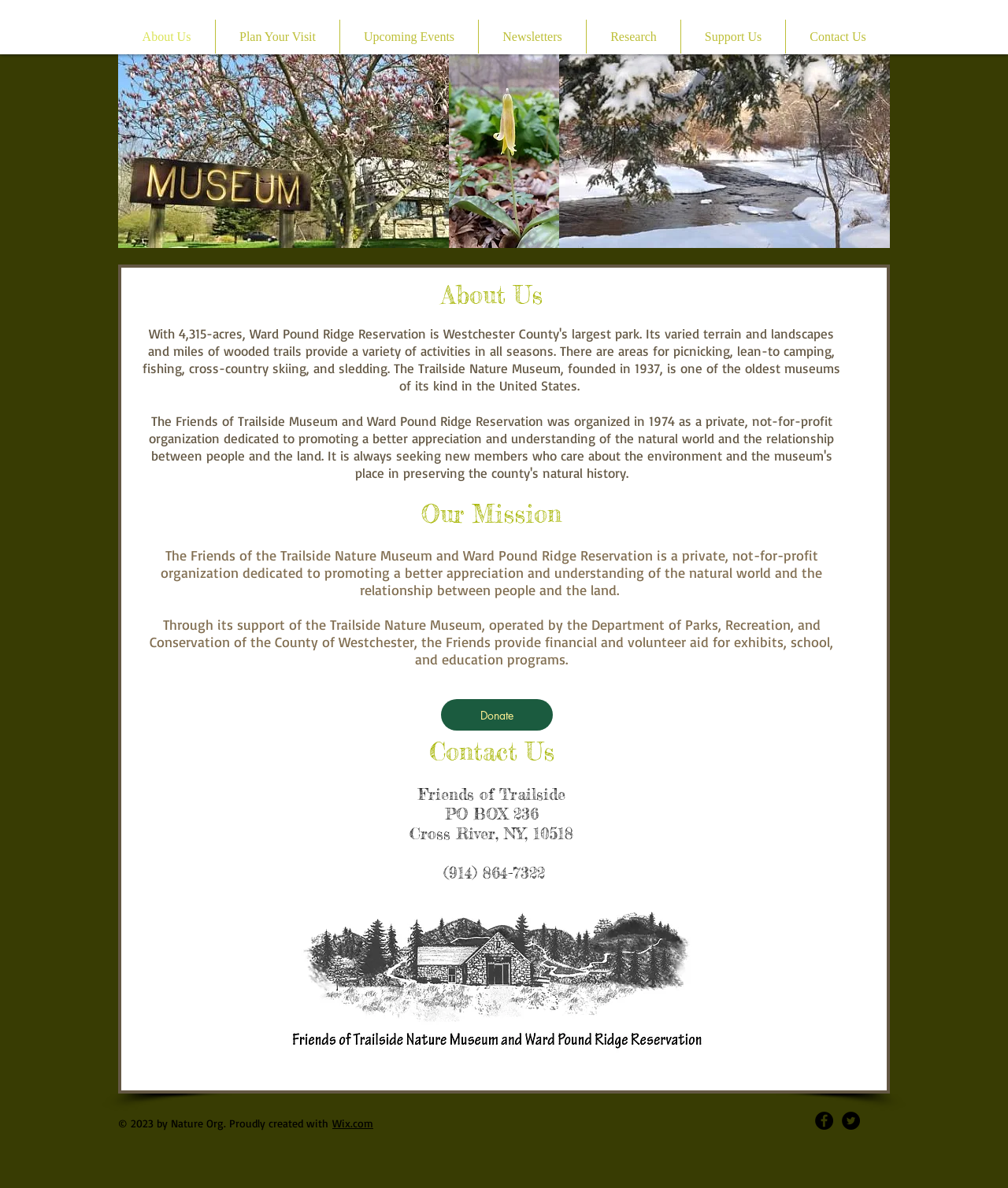Answer the question using only a single word or phrase: 
What social media platforms does the Friends of Trailside organization have?

Facebook and Twitter